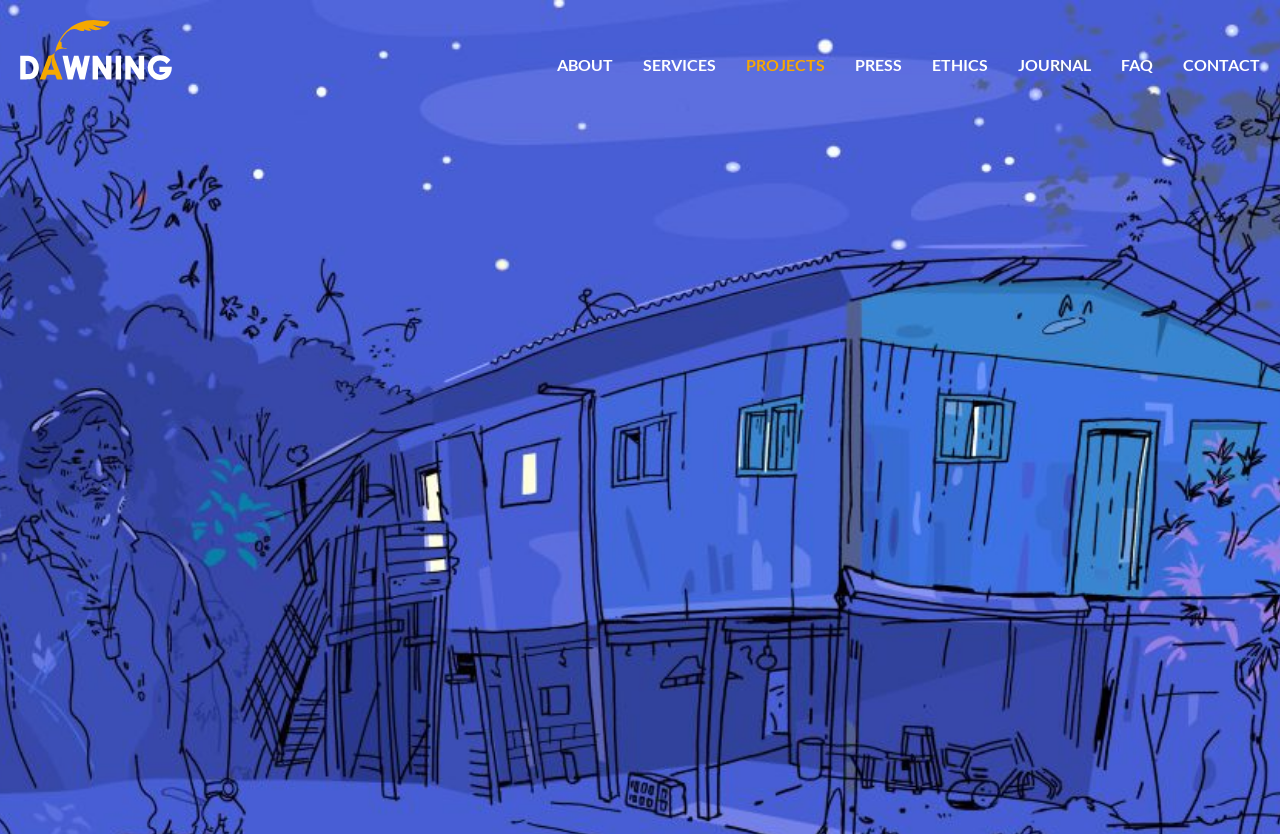What is the position of the 'PROJECTS' link?
Please respond to the question with a detailed and thorough explanation.

The 'PROJECTS' link can be found in the main menu section, and its position can be determined by comparing its bounding box coordinates with those of the other links. It is the third link from the left, with a left coordinate of 0.571 and a right coordinate of 0.656.